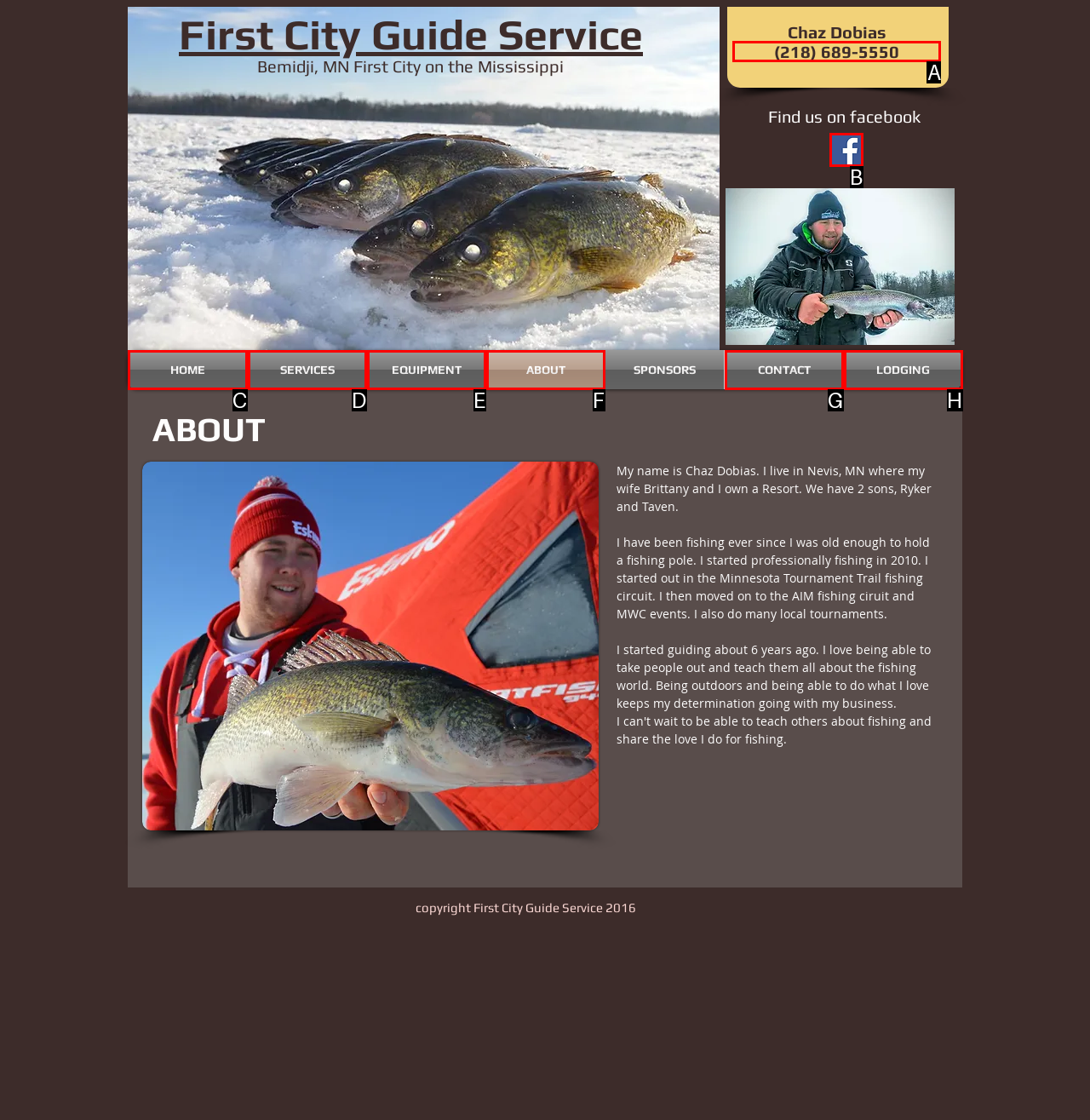Specify which HTML element I should click to complete this instruction: View recent posts Answer with the letter of the relevant option.

None